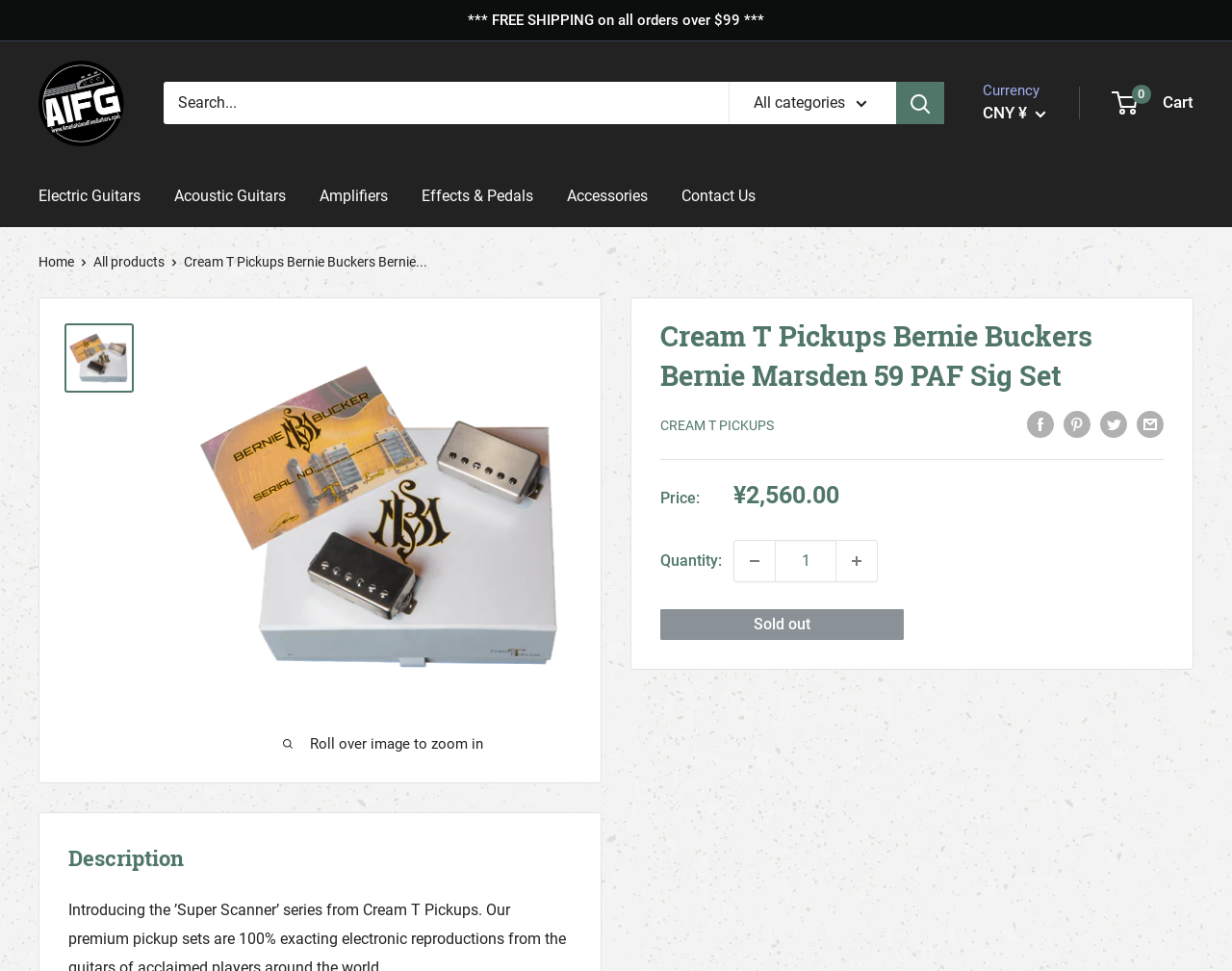Find the bounding box coordinates of the element's region that should be clicked in order to follow the given instruction: "Increase quantity by 1". The coordinates should consist of four float numbers between 0 and 1, i.e., [left, top, right, bottom].

[0.679, 0.557, 0.712, 0.598]